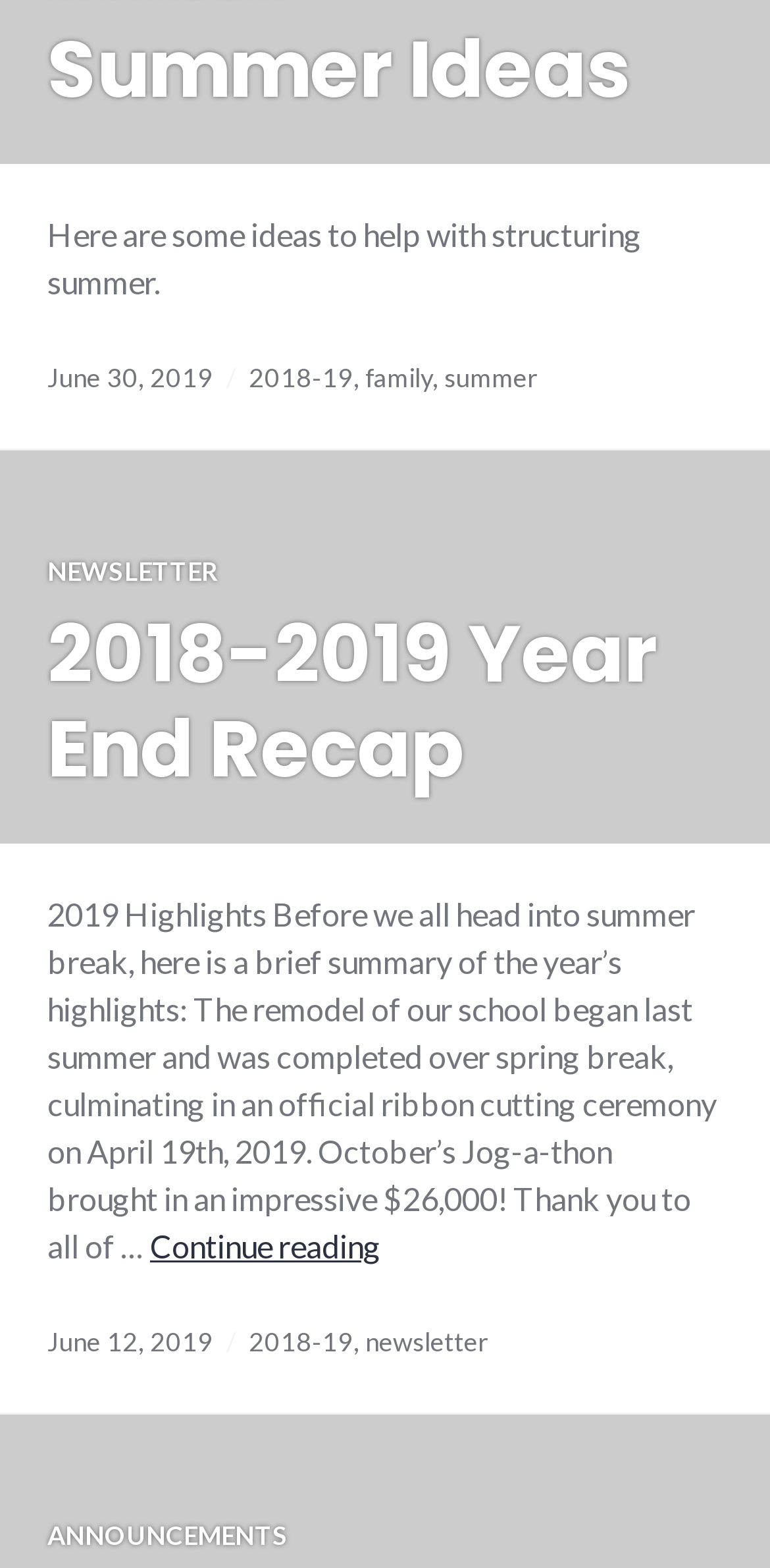Identify the coordinates of the bounding box for the element described below: "Summer Ideas". Return the coordinates as four float numbers between 0 and 1: [left, top, right, bottom].

[0.062, 0.008, 0.821, 0.079]